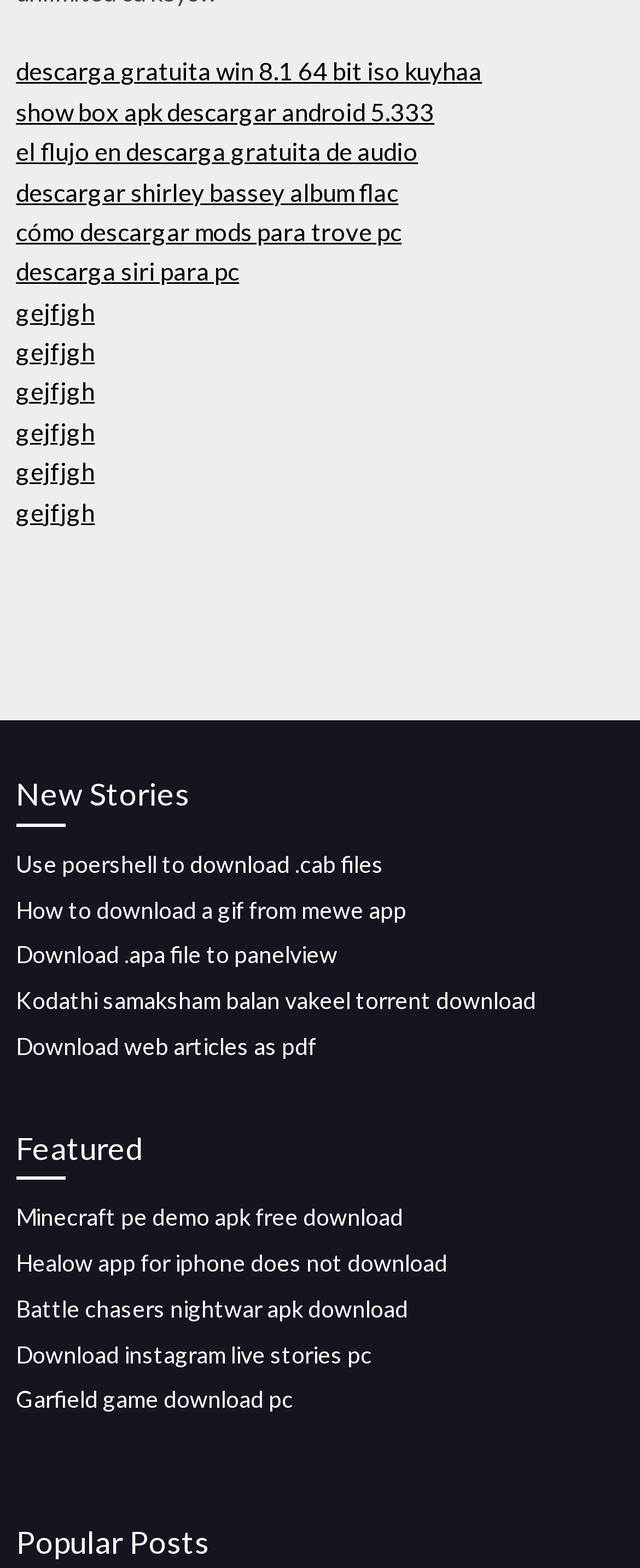Answer the question in one word or a short phrase:
What is the purpose of the webpage?

Download various files and apps